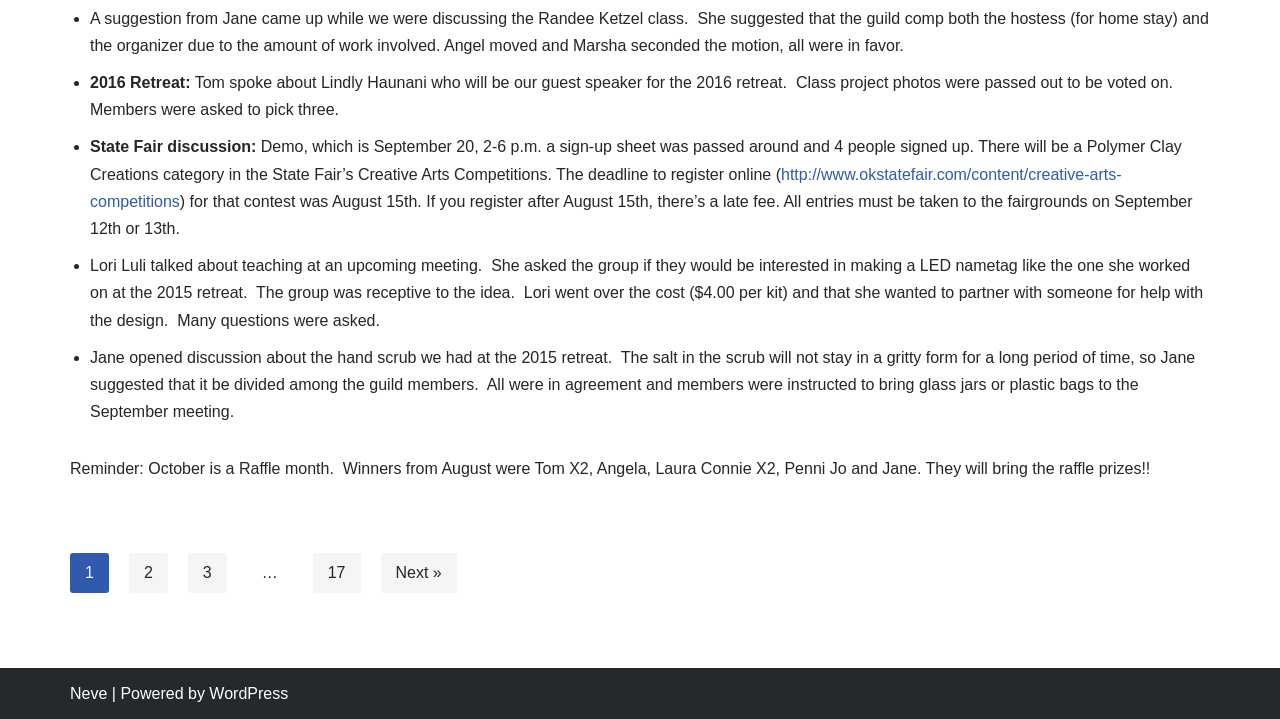Answer the question below using just one word or a short phrase: 
How many people signed up for the demo at the State Fair?

4